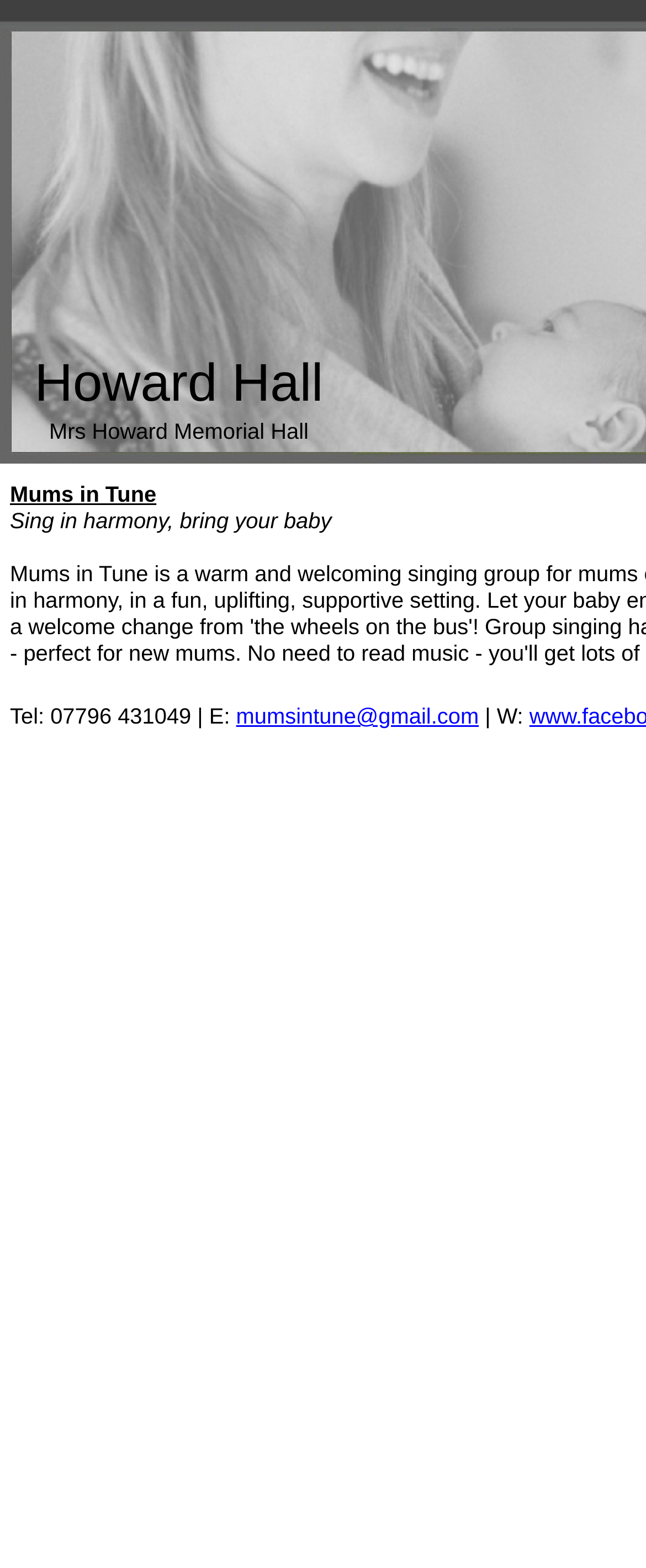Using the details from the image, please elaborate on the following question: What is the activity mentioned on the page?

I analyzed the static text elements on the page and found the element with the text 'Sing in harmony, bring your baby' at coordinates [0.015, 0.324, 0.513, 0.34]. This suggests that the activity mentioned on the page is singing in harmony.